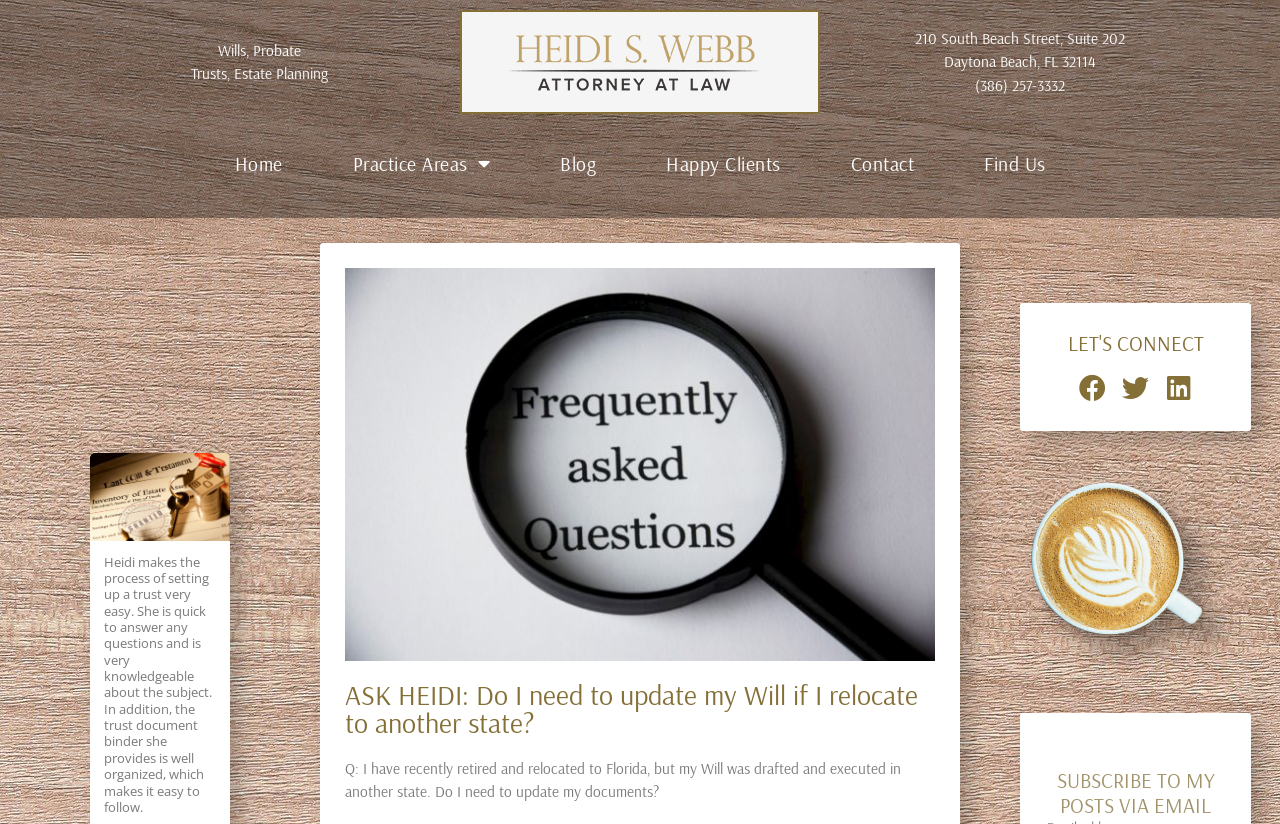What is the topic of the blog post? Observe the screenshot and provide a one-word or short phrase answer.

Updating Will after relocation